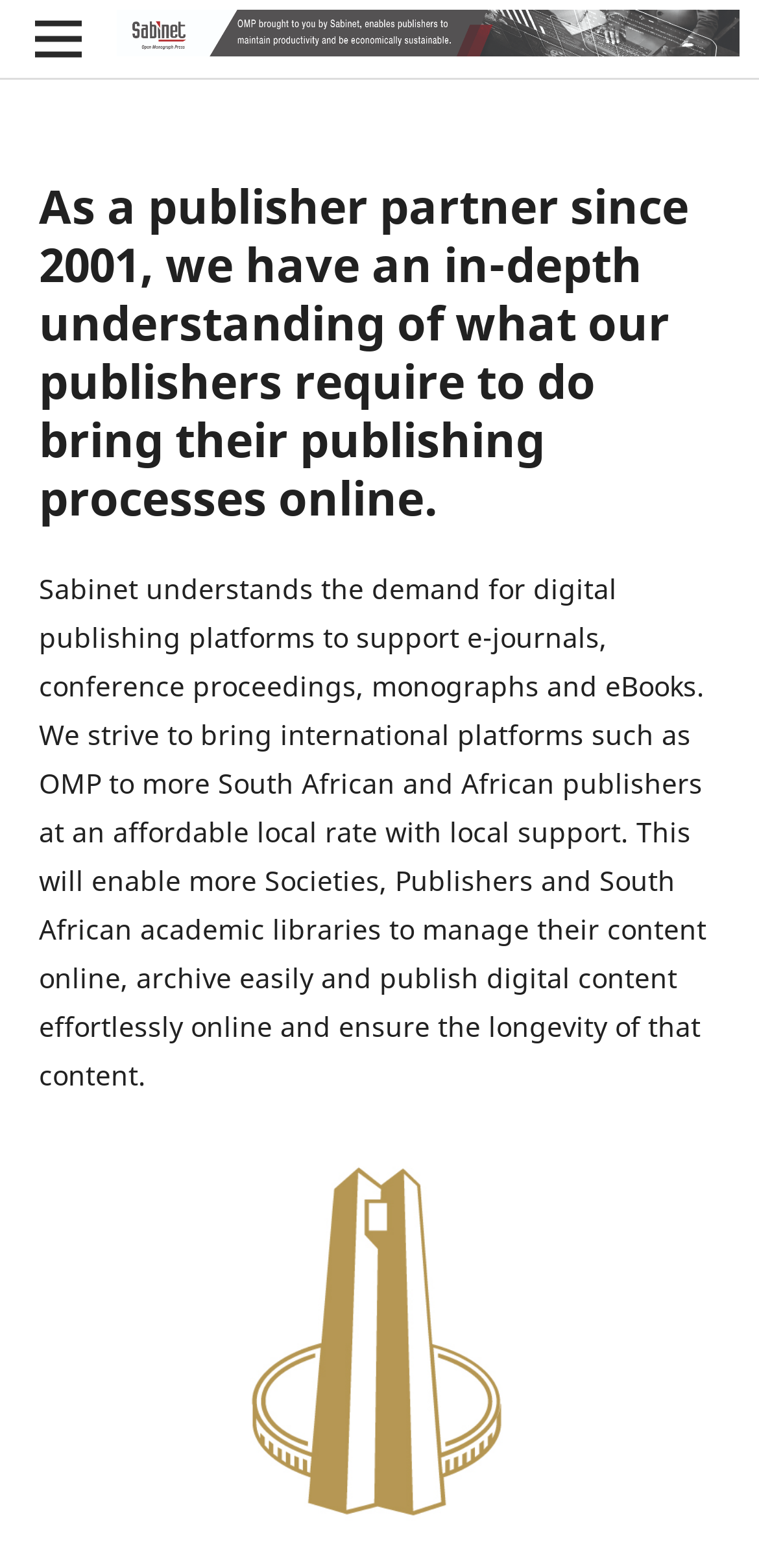From the webpage screenshot, identify the region described by Open Menu. Provide the bounding box coordinates as (top-left x, top-left y, bottom-right x, bottom-right y), with each value being a floating point number between 0 and 1.

[0.026, 0.0, 0.128, 0.05]